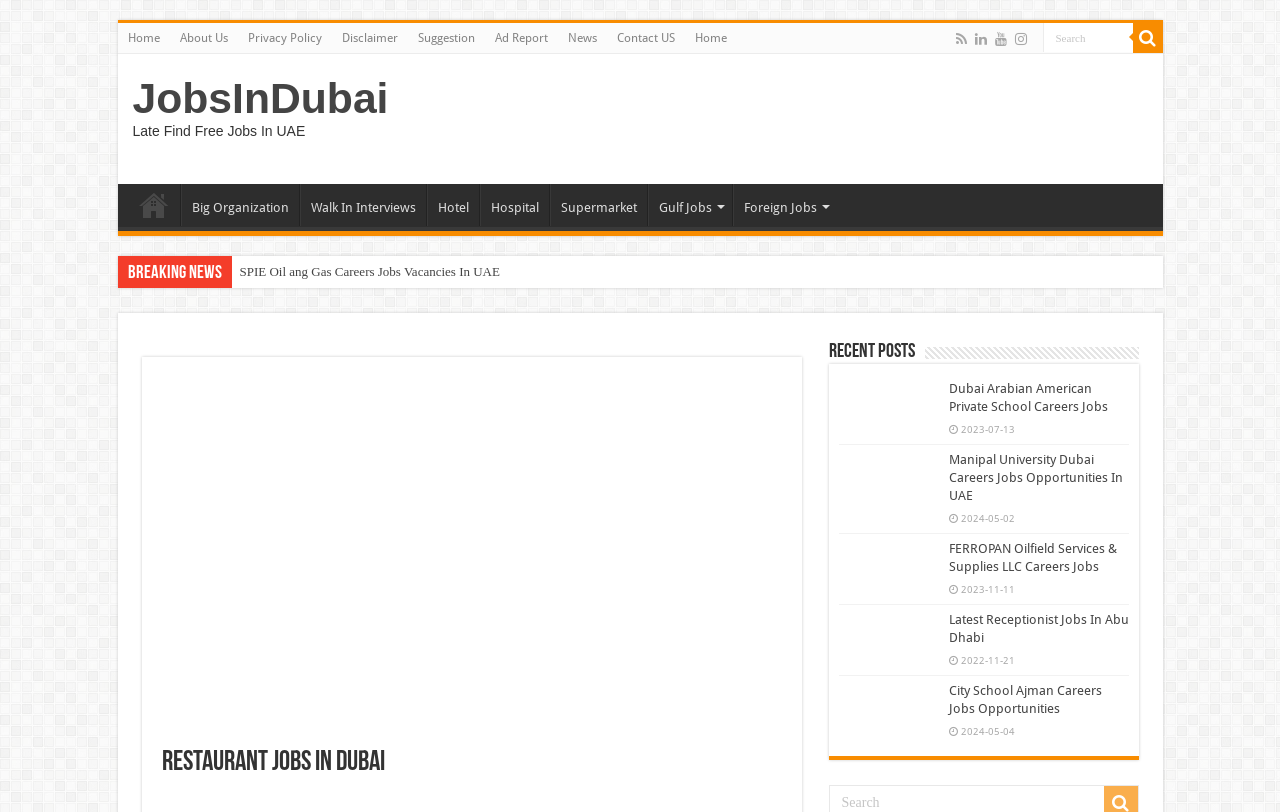Give a one-word or one-phrase response to the question:
What is the date of the job listing 'FERROPAN Oilfield Services & Supplies LLC Careers Jobs'?

2023-11-11